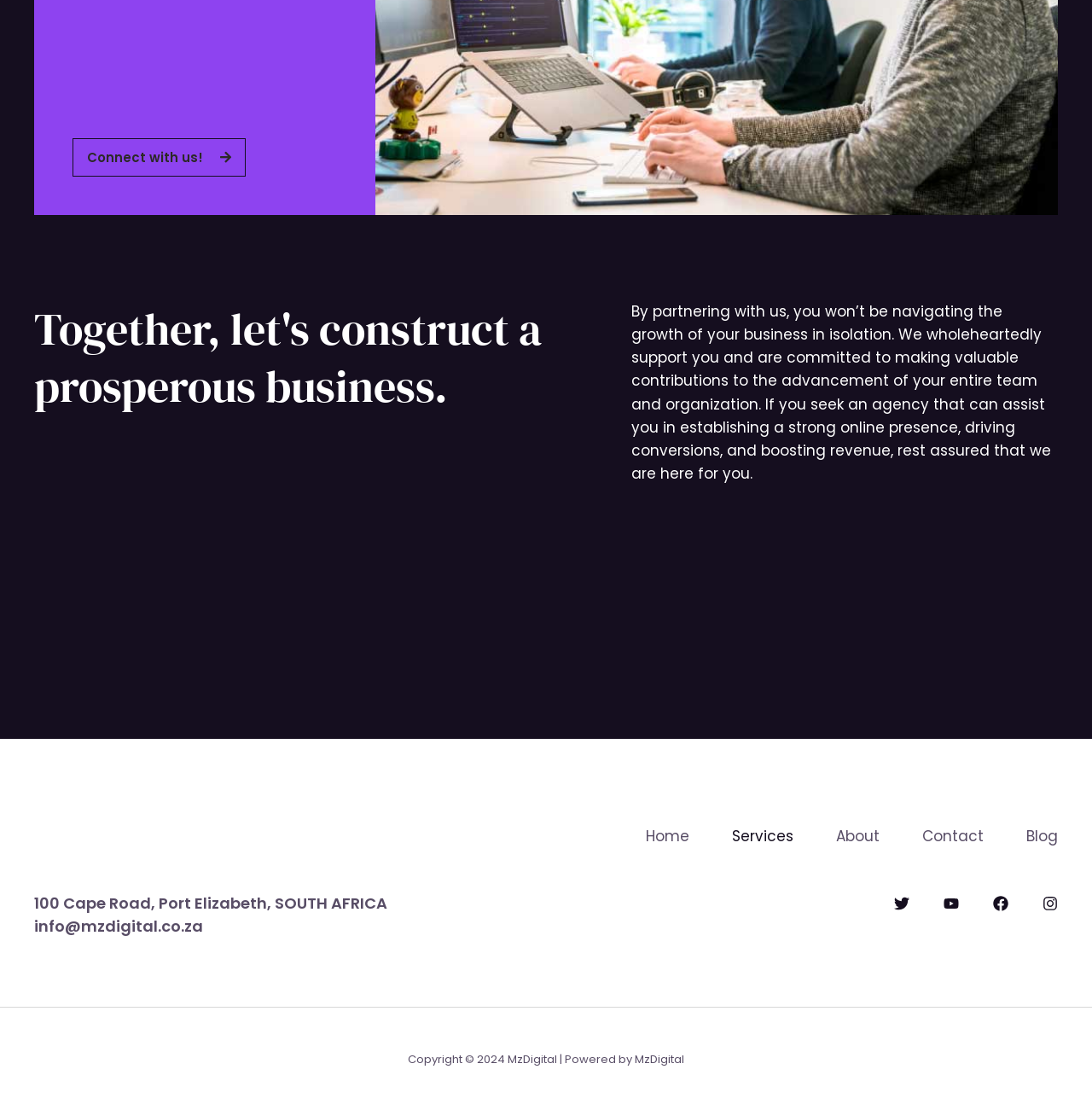Where is the company located?
Your answer should be a single word or phrase derived from the screenshot.

Port Elizabeth, SOUTH AFRICA